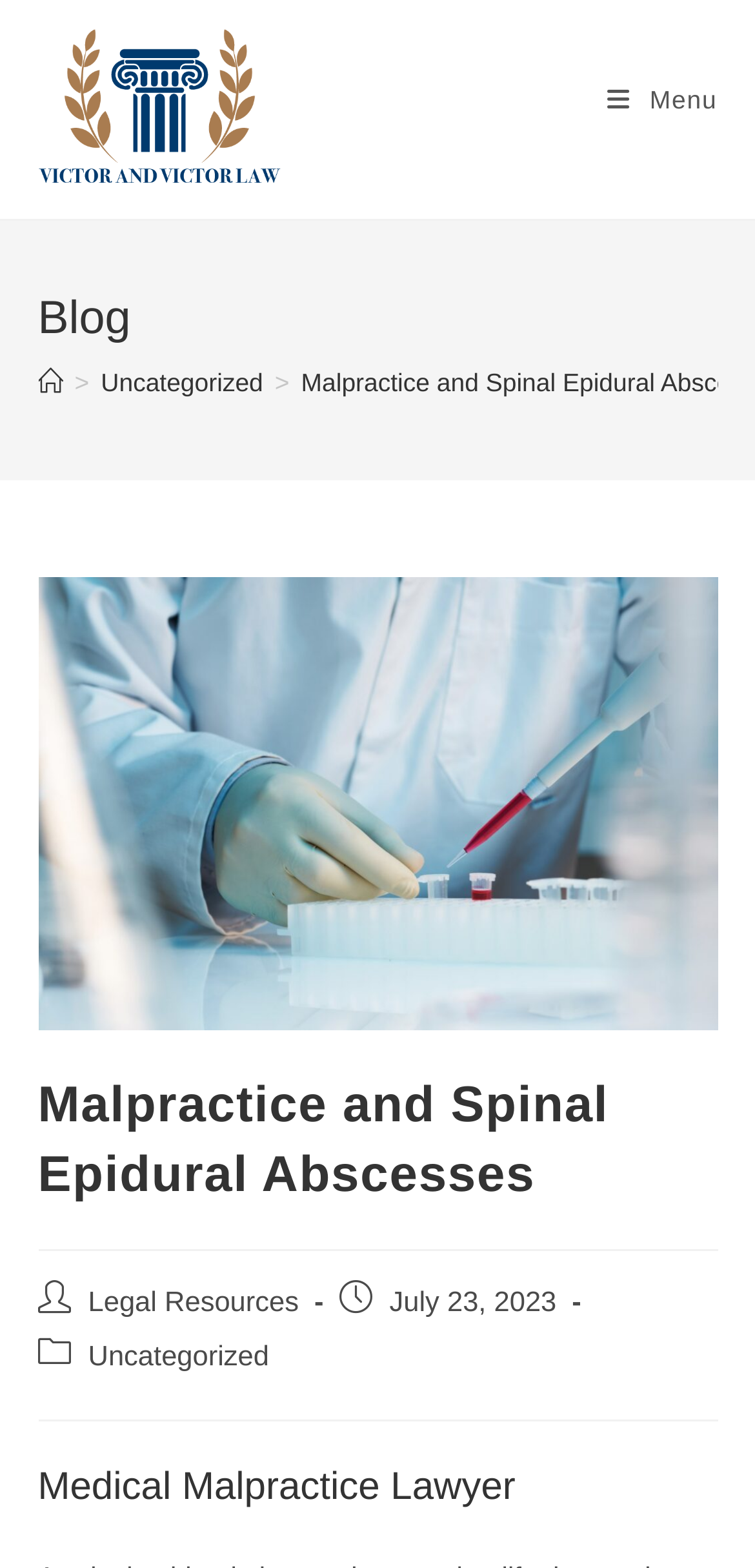Please give a short response to the question using one word or a phrase:
What is the date of the current blog post?

July 23, 2023